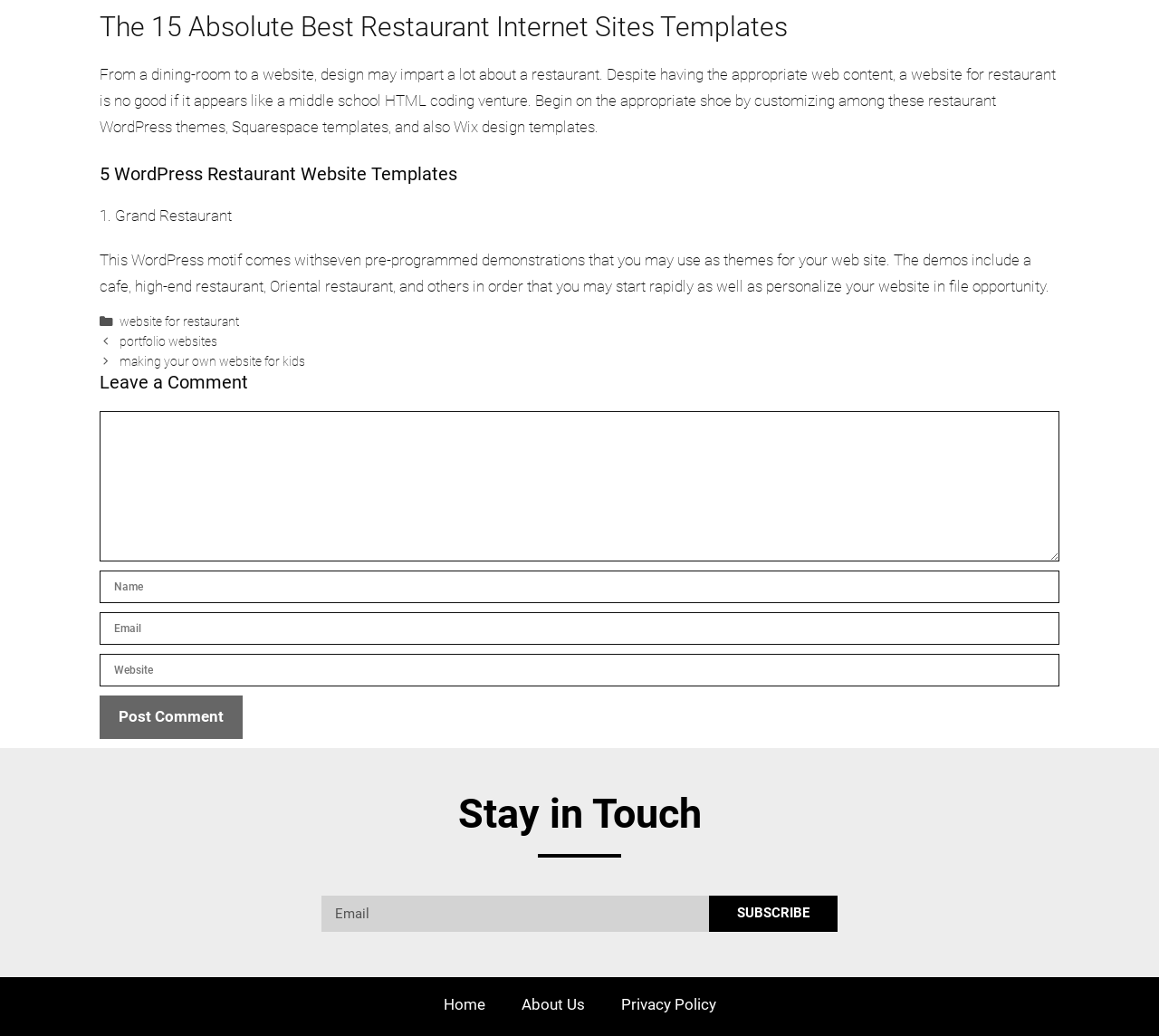Identify the bounding box coordinates of the region that needs to be clicked to carry out this instruction: "Click on the 'website for restaurant' link". Provide these coordinates as four float numbers ranging from 0 to 1, i.e., [left, top, right, bottom].

[0.103, 0.304, 0.206, 0.319]